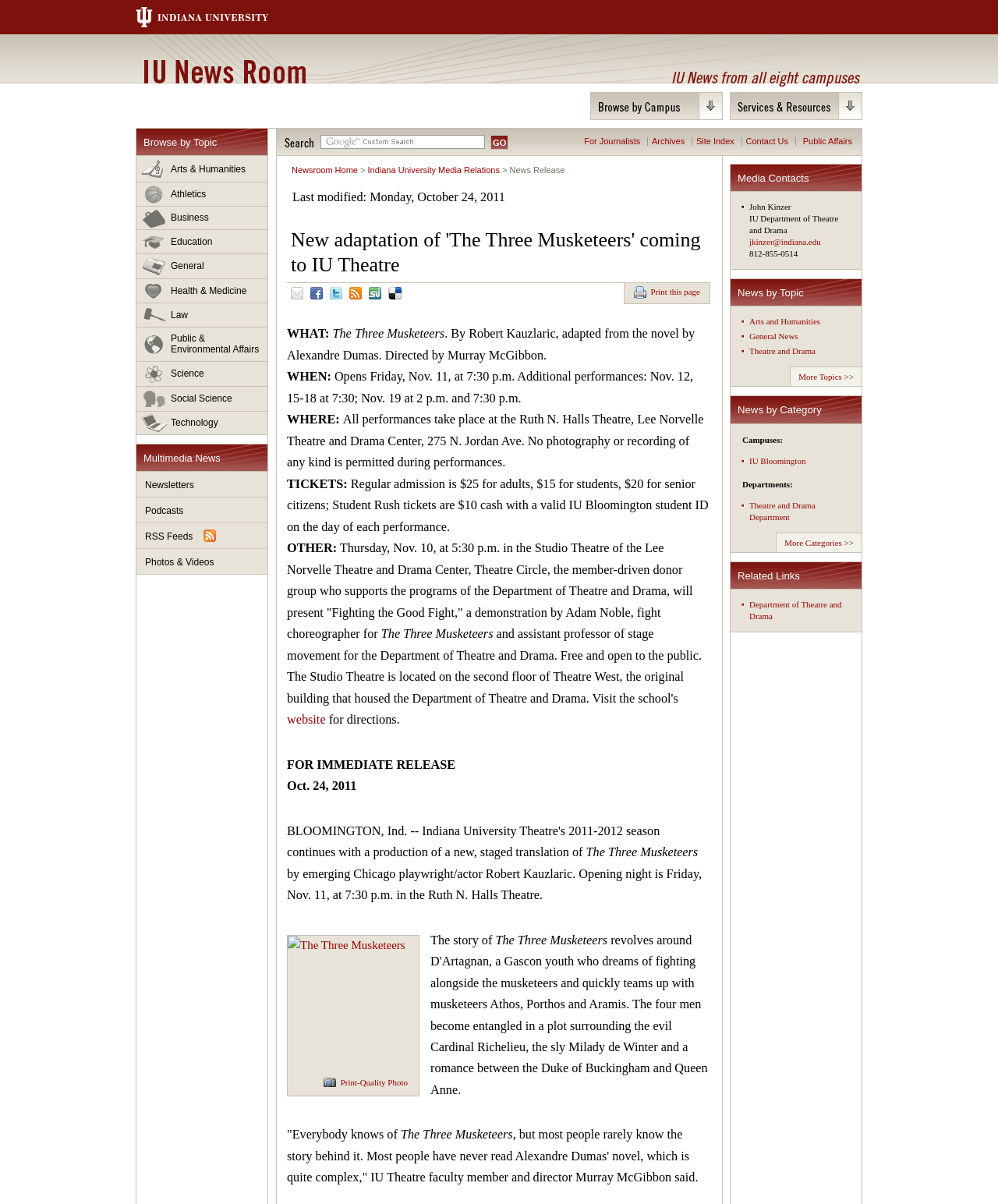Given the description of the UI element: "ELCA.org", predict the bounding box coordinates in the form of [left, top, right, bottom], with each value being a float between 0 and 1.

None